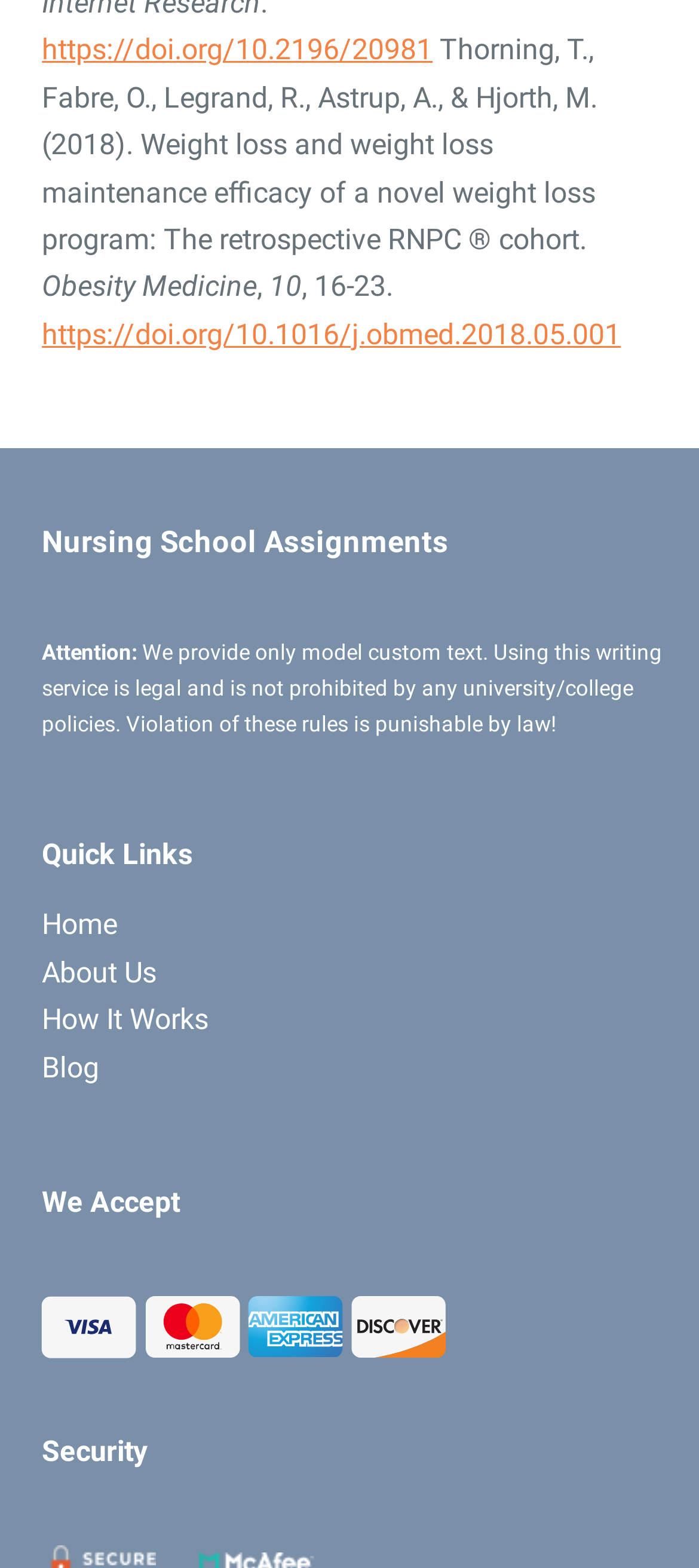Provide the bounding box coordinates of the HTML element this sentence describes: "How It Works". The bounding box coordinates consist of four float numbers between 0 and 1, i.e., [left, top, right, bottom].

[0.06, 0.639, 0.298, 0.661]